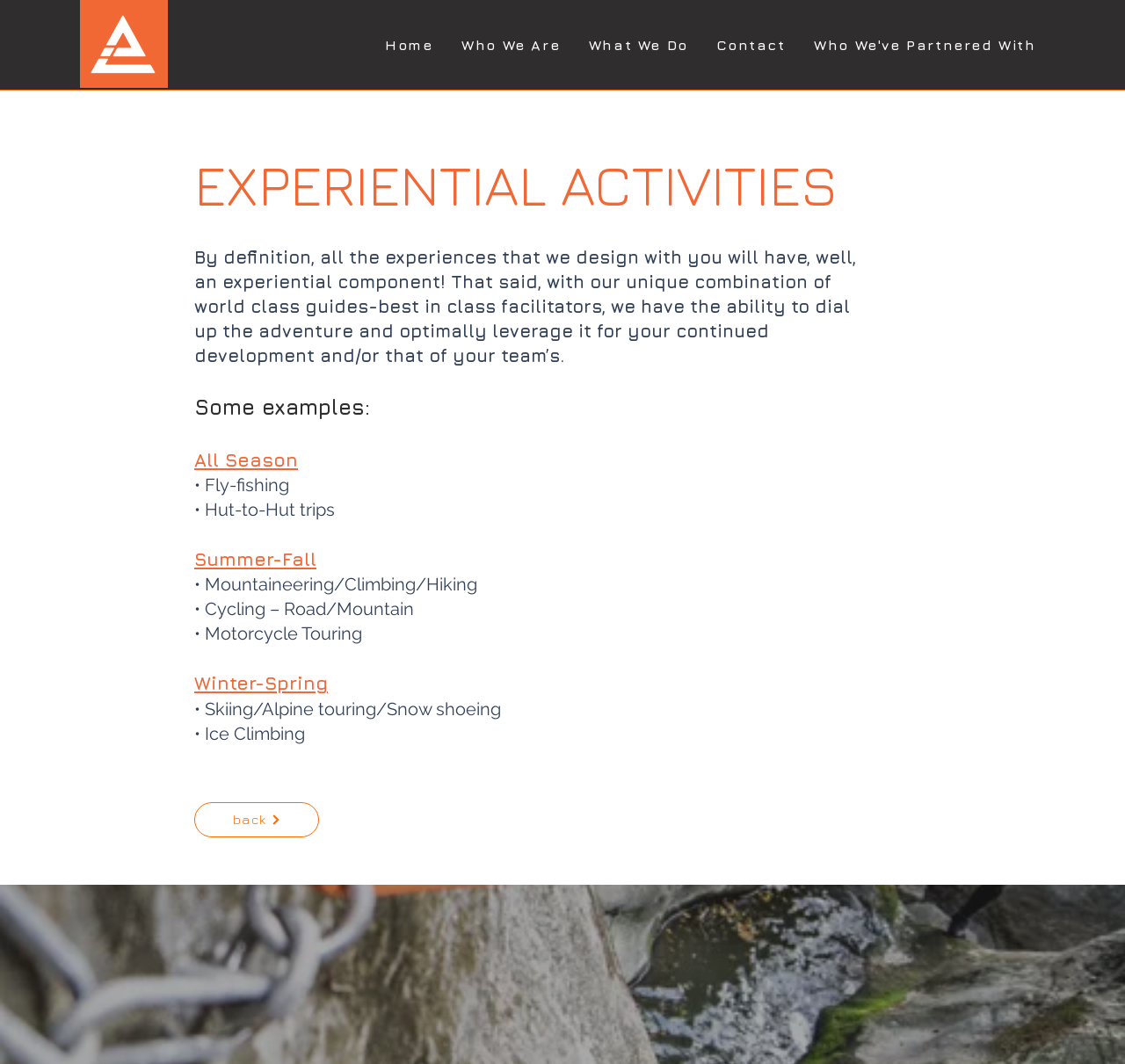With reference to the screenshot, provide a detailed response to the question below:
What type of activities are mentioned on the webpage?

The webpage mentions various outdoor activities such as fly-fishing, hut-to-hut trips, mountaineering, cycling, motorcycle touring, skiing, and ice climbing, which suggests that the webpage is about outdoor activities.